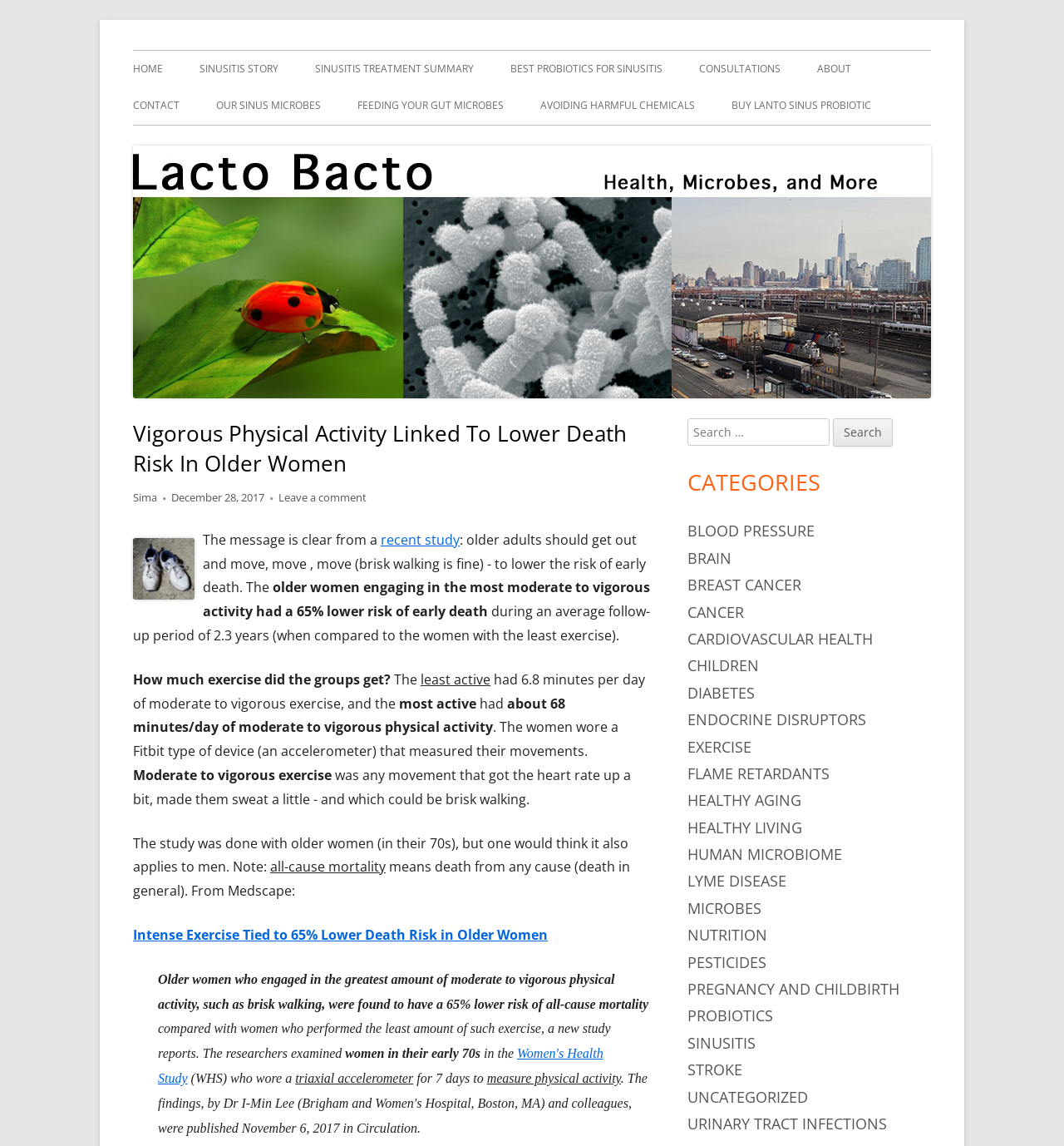Create a detailed narrative of the webpage’s visual and textual elements.

The webpage is about a health-related article titled "Vigorous Physical Activity Linked To Lower Death Risk In Older Women" from Lacto Bacto. At the top, there is a navigation menu with links to various sections, including "HOME", "SINUSITIS STORY", "SINUSITIS TREATMENT SUMMARY", and more. Below the navigation menu, there is an image with a header that displays the article title and author information.

The article itself is divided into several paragraphs, discussing the benefits of vigorous physical activity for older women. The text explains that engaging in moderate to vigorous exercise, such as brisk walking, can lower the risk of early death. The study mentioned in the article found that women who engaged in the most physical activity had a 65% lower risk of all-cause mortality compared to those who performed the least amount of exercise.

On the right side of the page, there is a sidebar with a search bar, categories, and links to other related articles. The categories include "BLOOD PRESSURE", "BRAIN", "BREAST CANCER", and more. There are also links to other health-related topics, such as "EXERCISE", "HEALTHY AGING", and "MICROBES".

Overall, the webpage is focused on providing health-related information and news, with a specific article about the benefits of physical activity for older women.